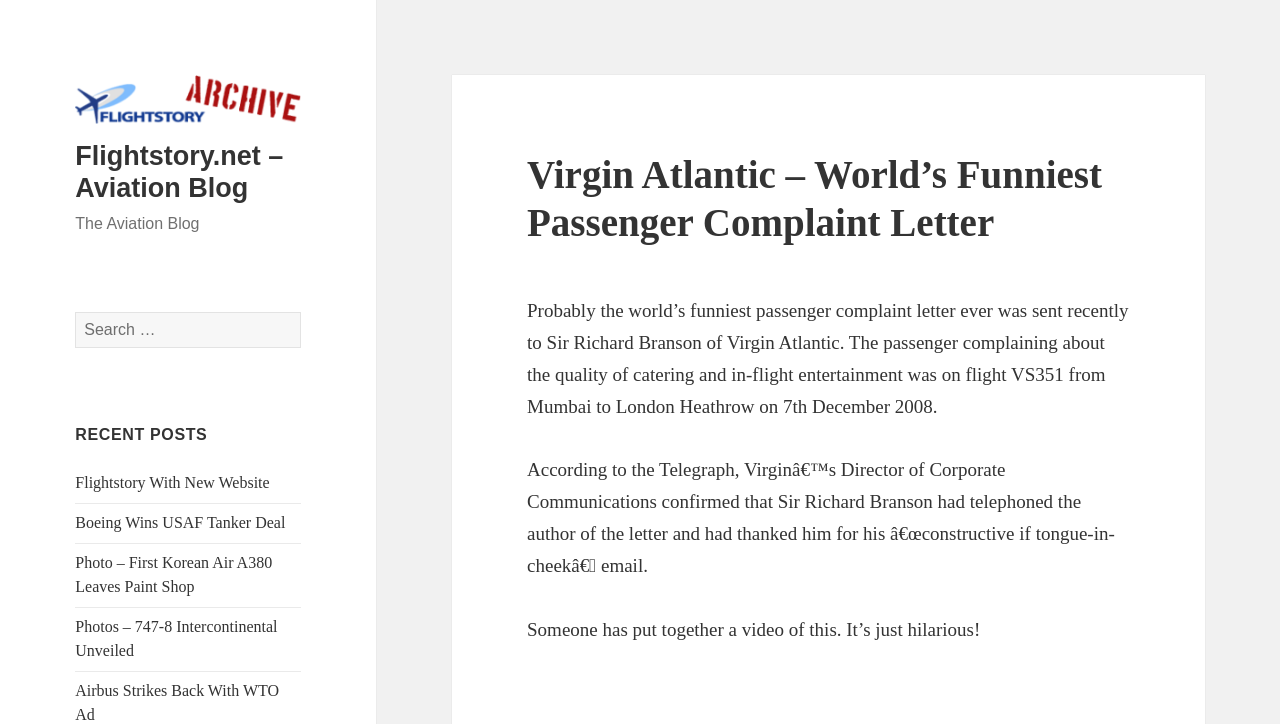Given the element description, predict the bounding box coordinates in the format (top-left x, top-left y, bottom-right x, bottom-right y). Make sure all values are between 0 and 1. Here is the element description: Flightstory.net – Aviation Blog

[0.059, 0.195, 0.221, 0.281]